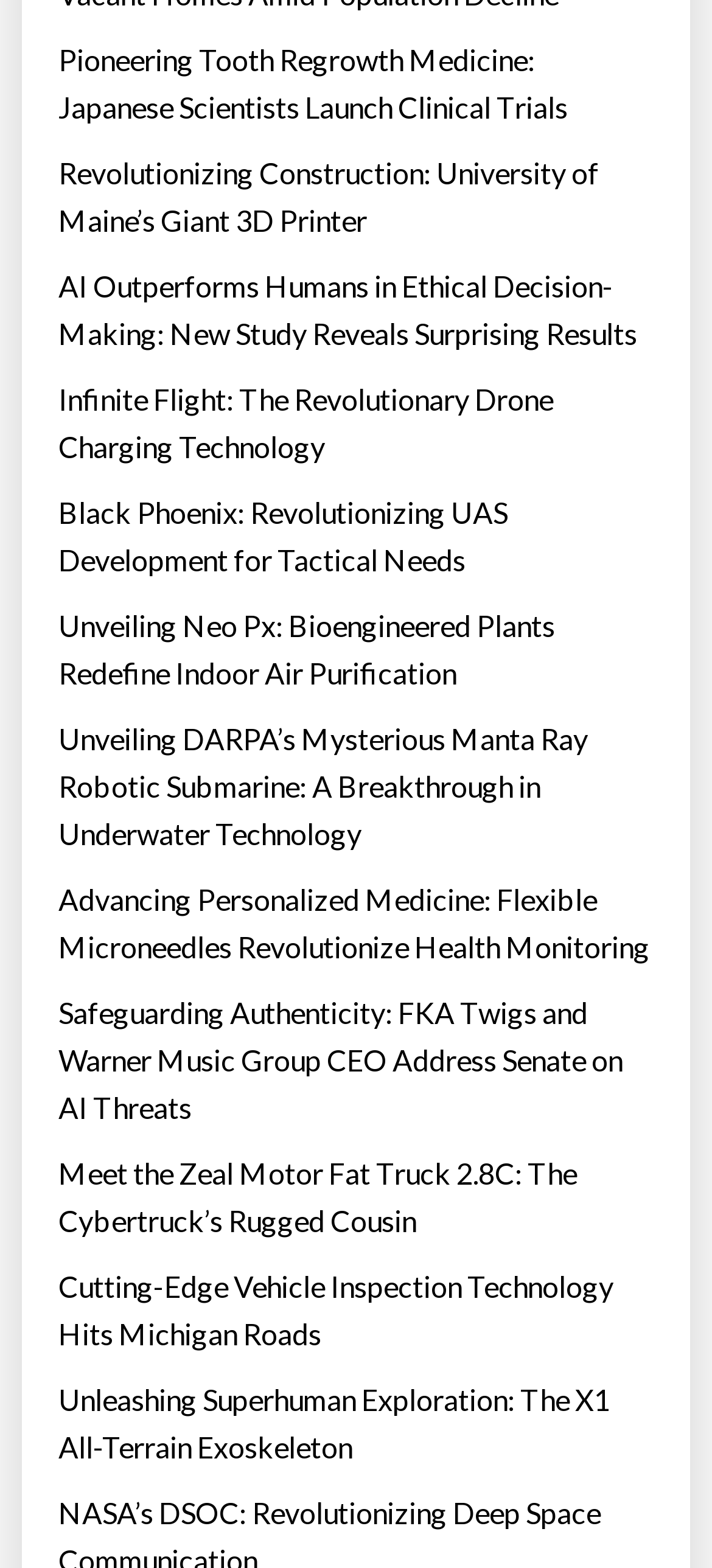Are all article links related to technology?
Using the image, provide a concise answer in one word or a short phrase.

Yes